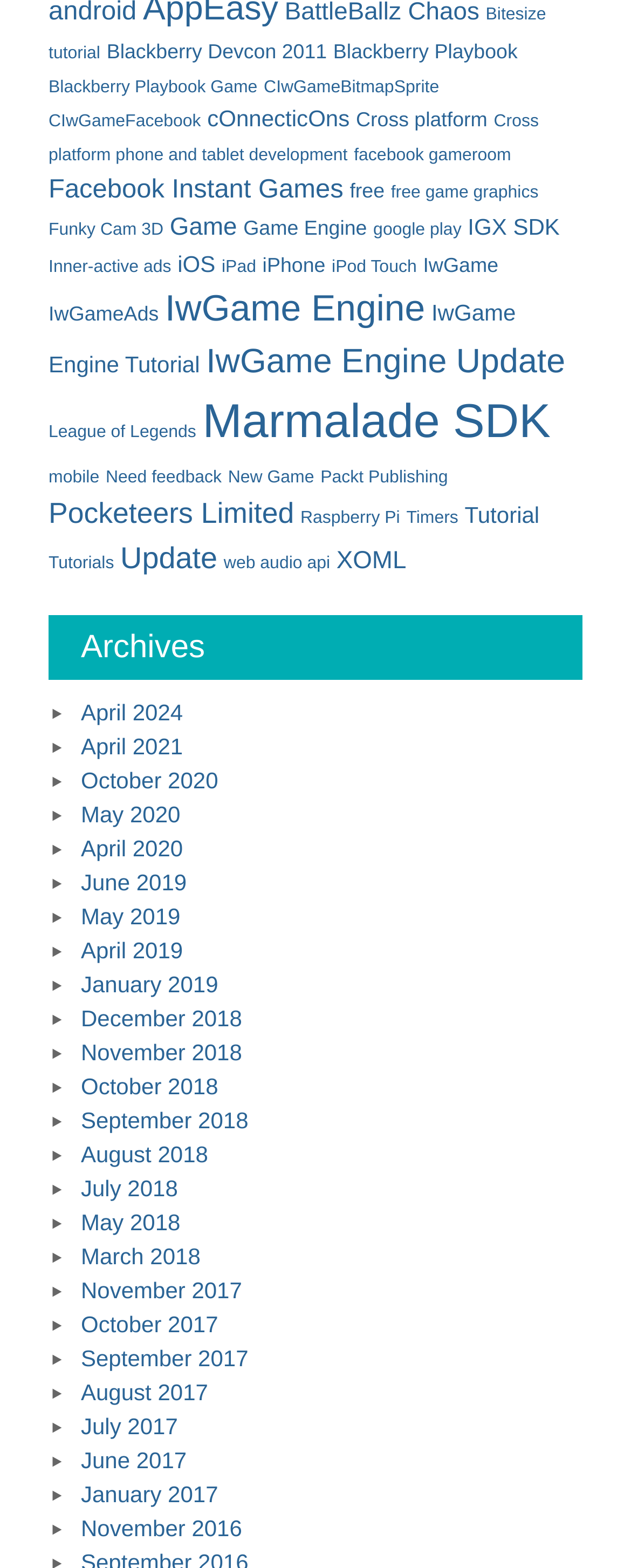Indicate the bounding box coordinates of the element that needs to be clicked to satisfy the following instruction: "Select the 'April 2024' archive". The coordinates should be four float numbers between 0 and 1, i.e., [left, top, right, bottom].

[0.128, 0.446, 0.29, 0.462]